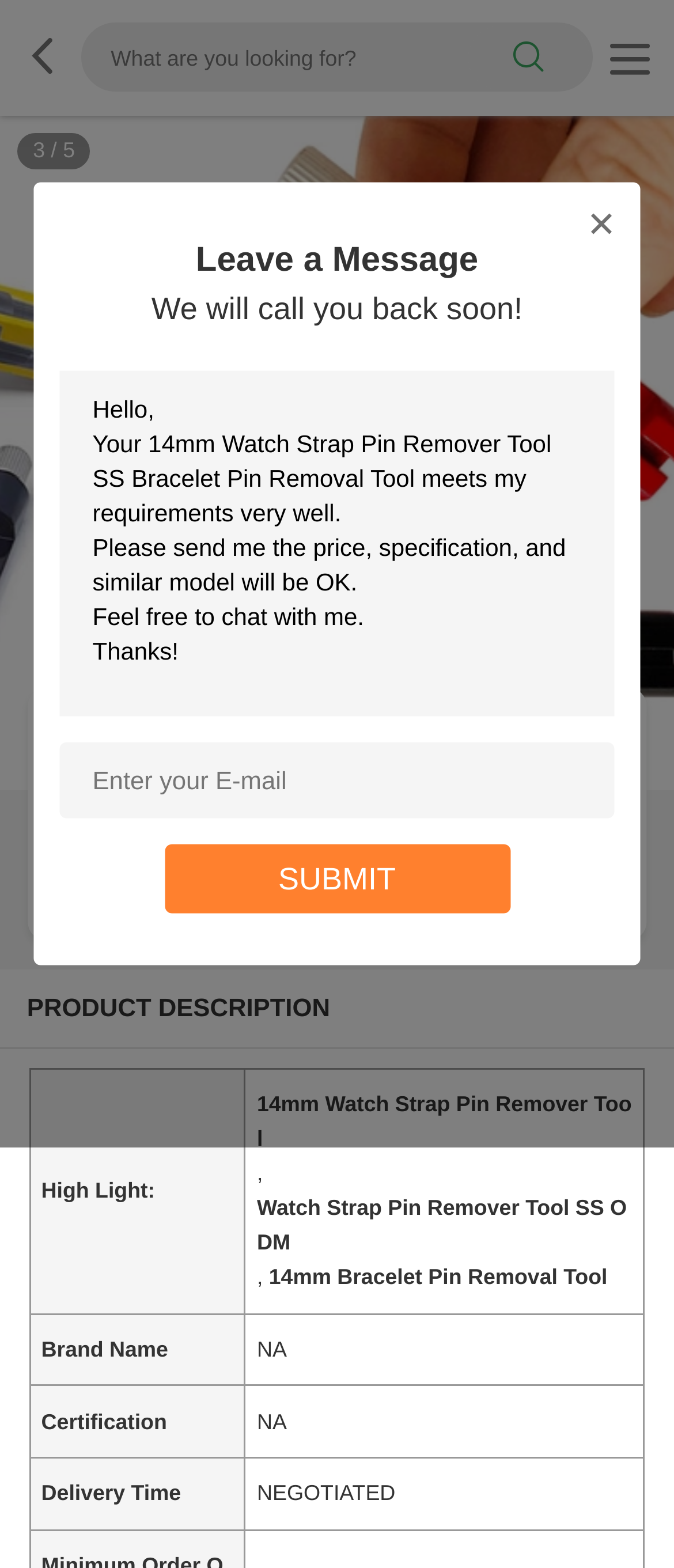Refer to the screenshot and answer the following question in detail:
How can I contact the seller?

I found the answer by looking at the product details section, where there are two links, 'Get Best Price' and 'Contact Us', which suggest ways to contact the seller.